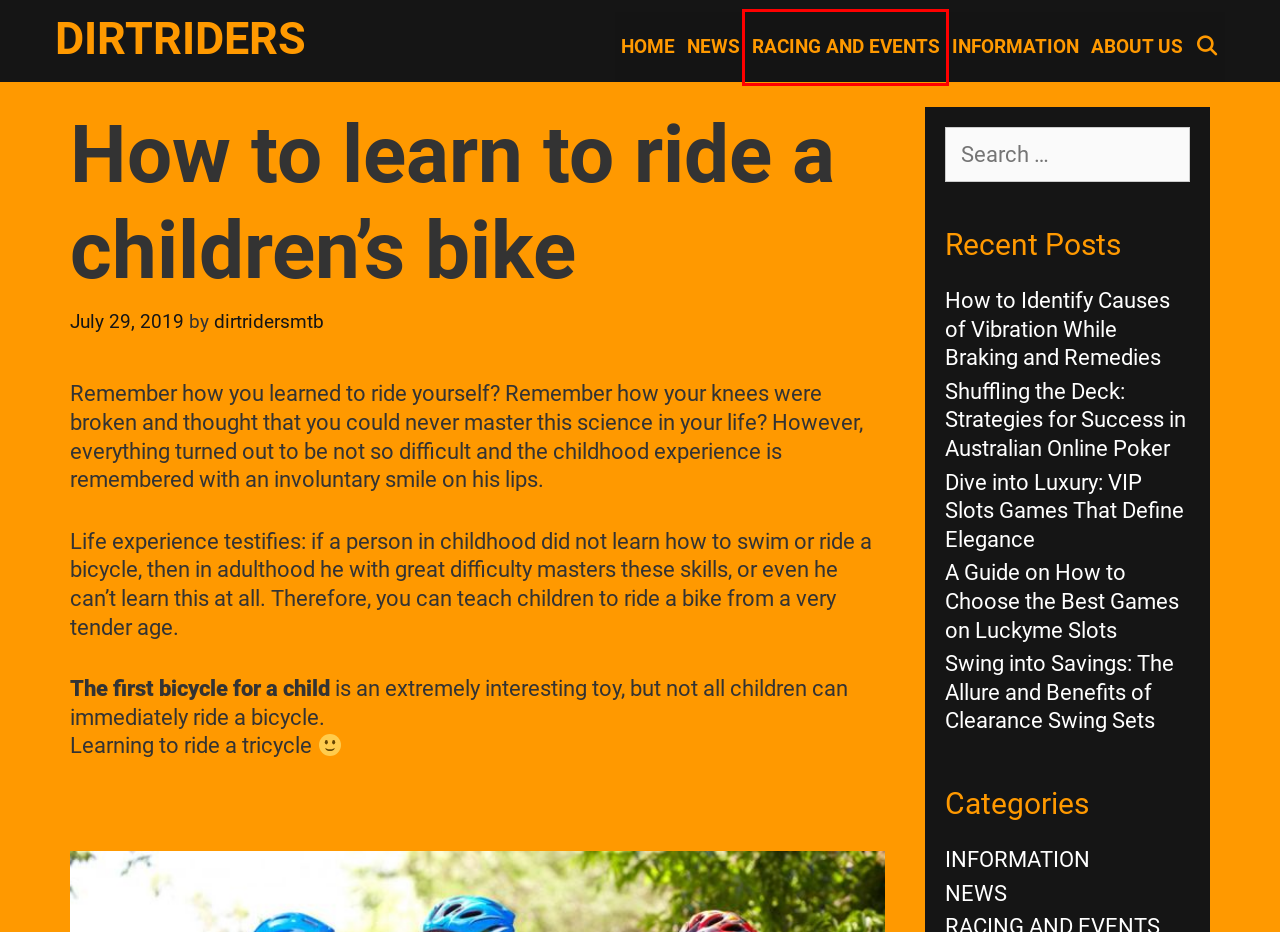Review the screenshot of a webpage which includes a red bounding box around an element. Select the description that best fits the new webpage once the element in the bounding box is clicked. Here are the candidates:
A. Shuffling the Deck: Strategies for Success in Australian Online Poker - Dirtriders
B. Dirtriders - Riders club
C. Dive into Luxury: VIP Slots Games That Define Elegance - Dirtriders
D. How to Identify Causes of Vibration While Braking and Remedies - Dirtriders
E. A Guide on How to Choose the Best Games on Luckyme Slots - Dirtriders
F. "INFORMATION" Archives - Dirtriders
G. dirtridersmtb, Author at Dirtriders
H. "RACING AND EVENTS" Archives - Dirtriders

H